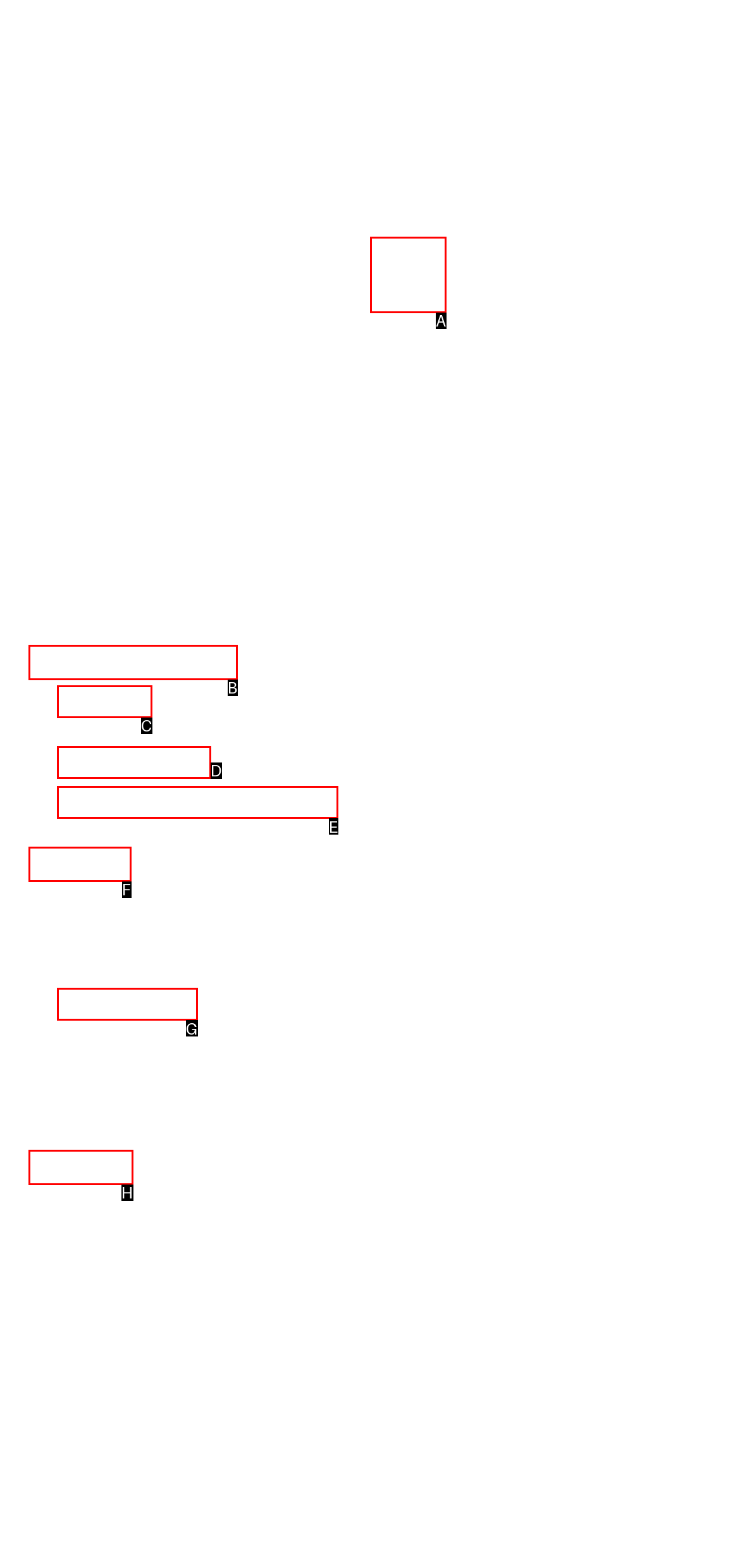Given the description: Webshop, select the HTML element that matches it best. Reply with the letter of the chosen option directly.

H